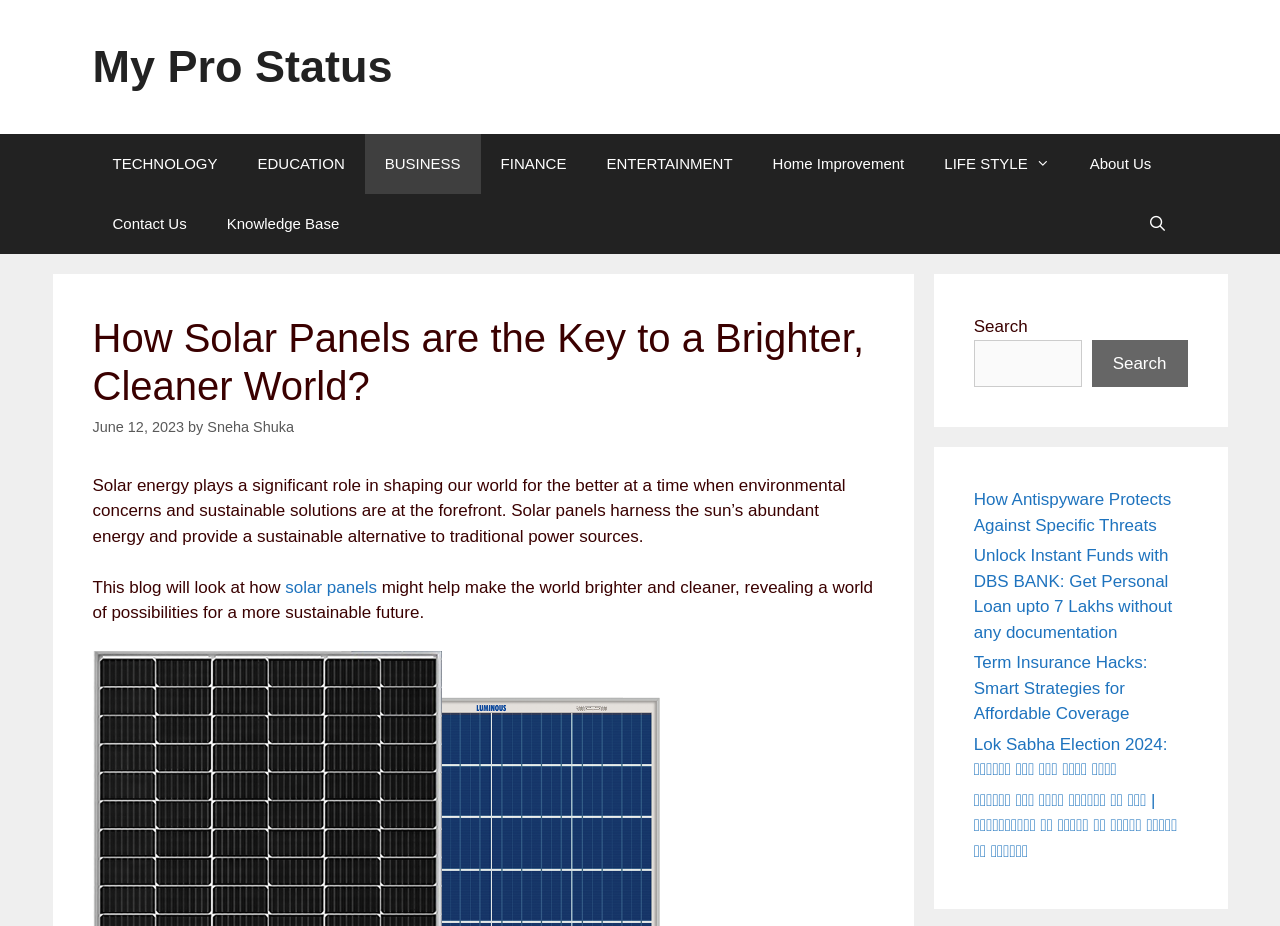What is the topic of the blog post?
Give a detailed and exhaustive answer to the question.

I read the introductory text of the blog post, which mentions 'solar energy' and 'solar panels', so I inferred that the topic of the blog post is related to solar panels.